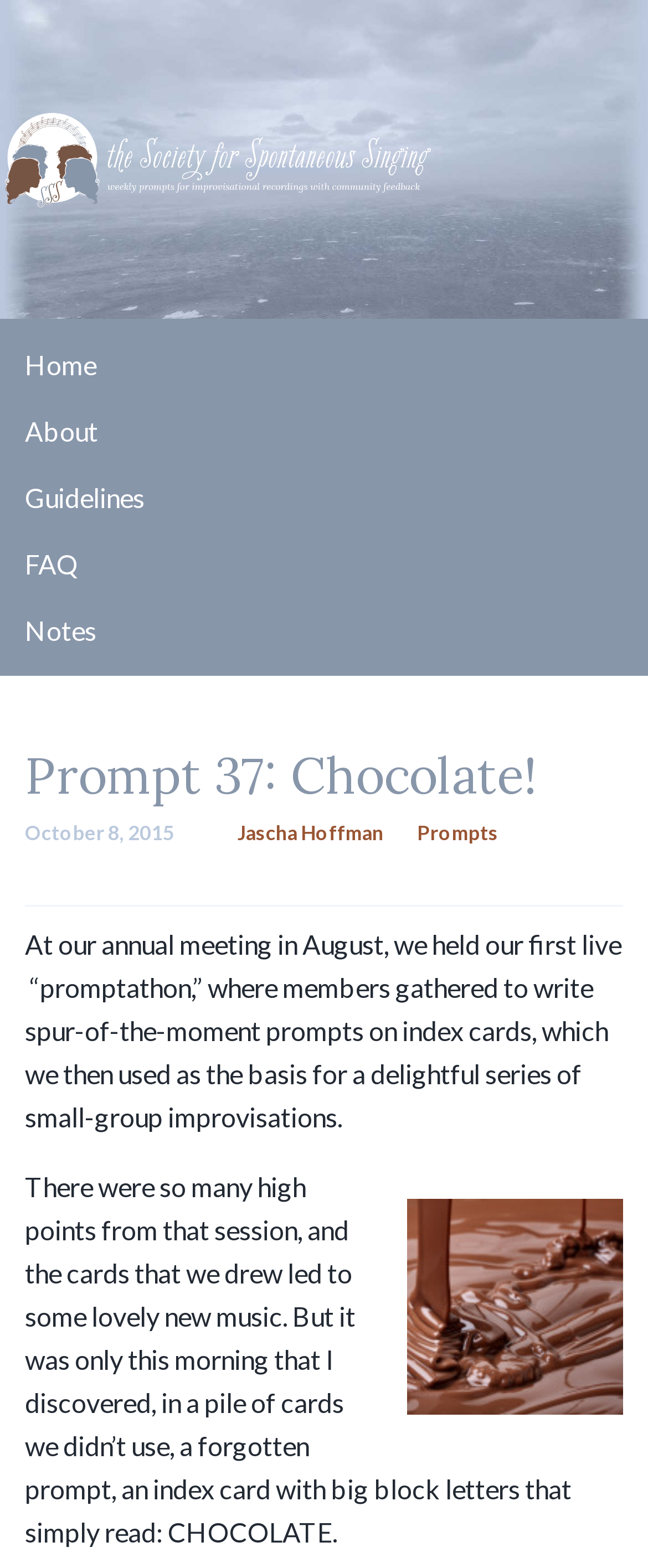Extract the bounding box coordinates of the UI element described: "Home". Provide the coordinates in the format [left, top, right, bottom] with values ranging from 0 to 1.

[0.0, 0.211, 1.0, 0.254]